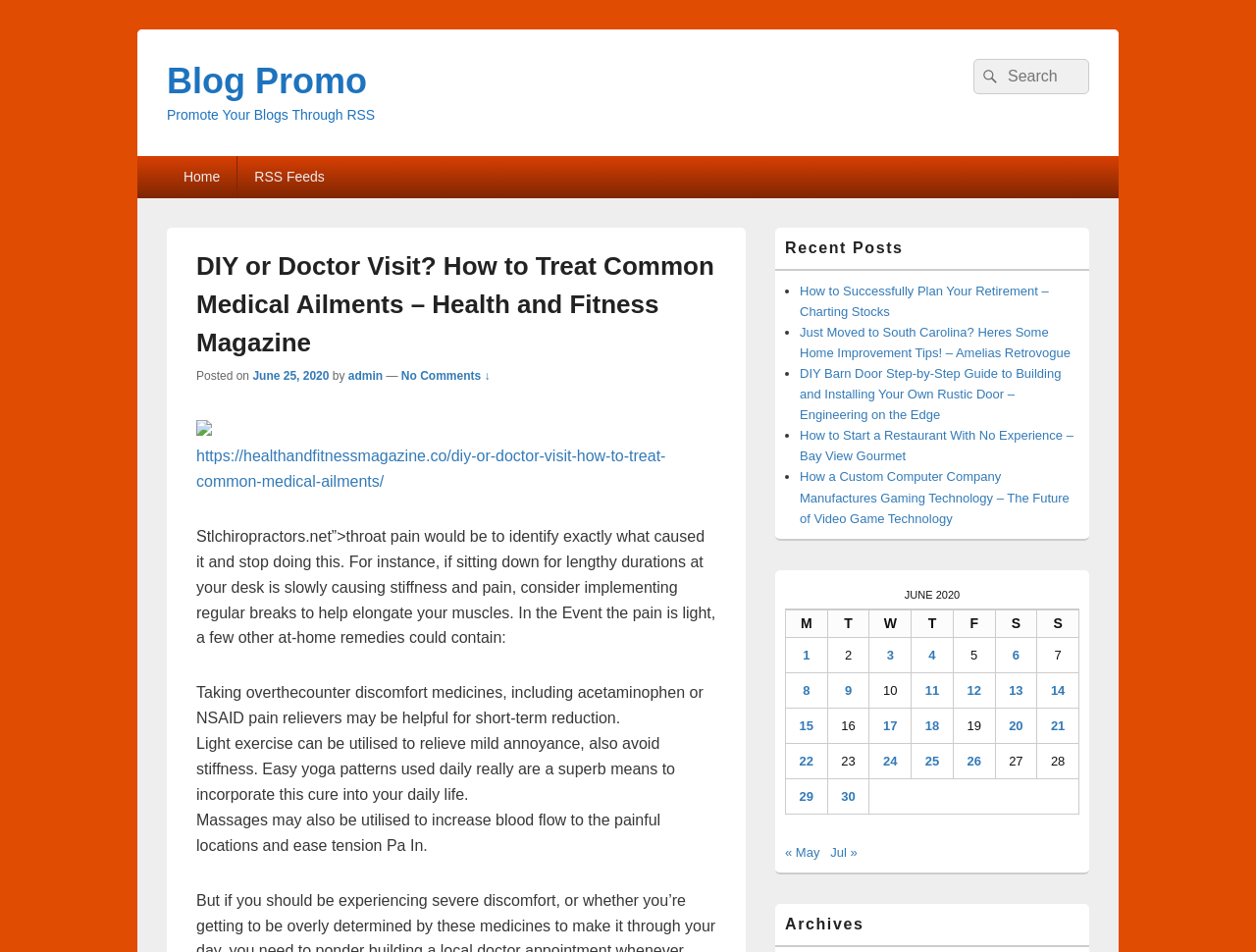What is the author of the article?
Please give a detailed answer to the question using the information shown in the image.

The author of the article can be found in the article metadata, which is located below the article title. The text 'by admin' indicates the author of the article.